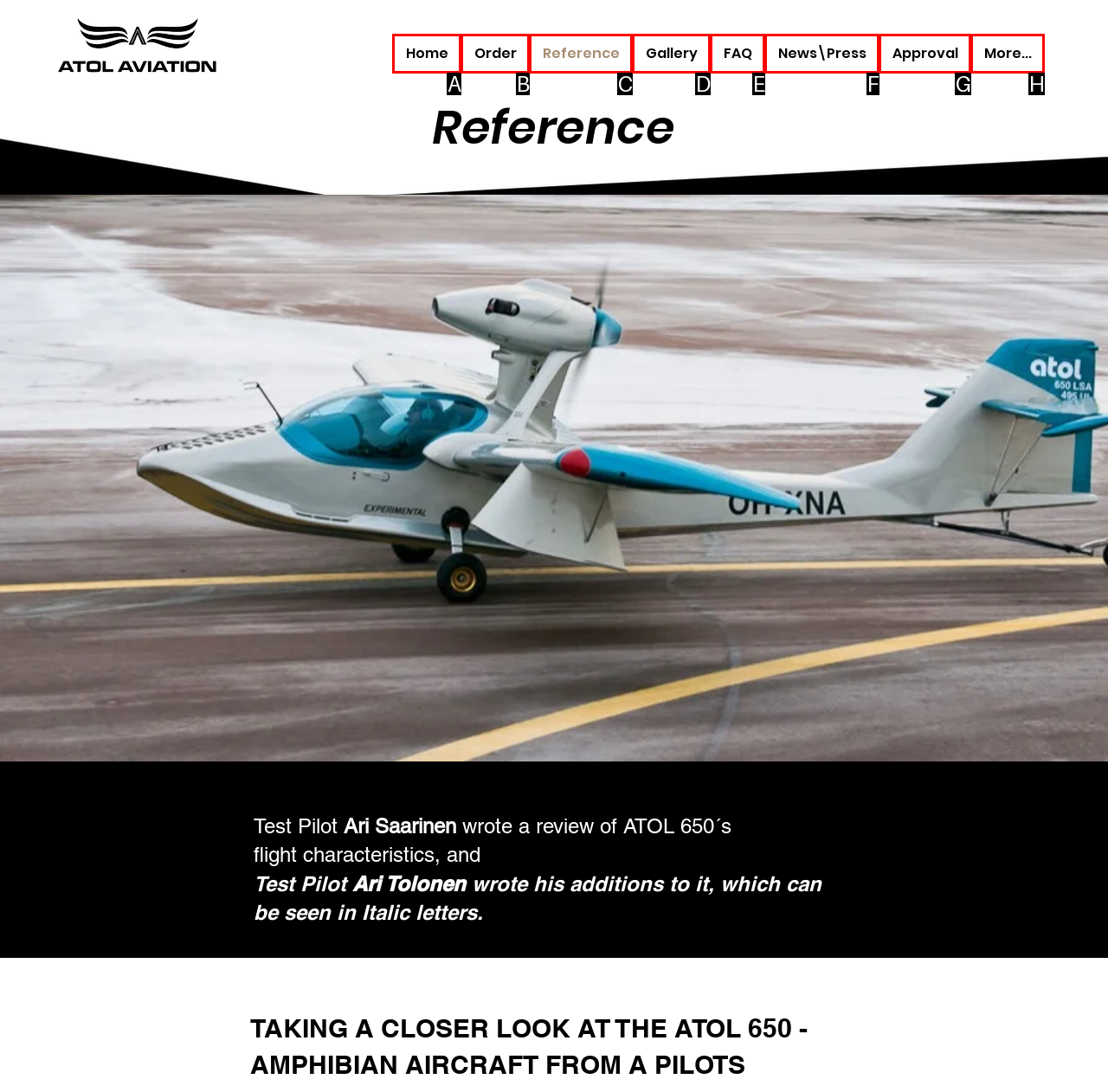Choose the HTML element that corresponds to the description: More...
Provide the answer by selecting the letter from the given choices.

H